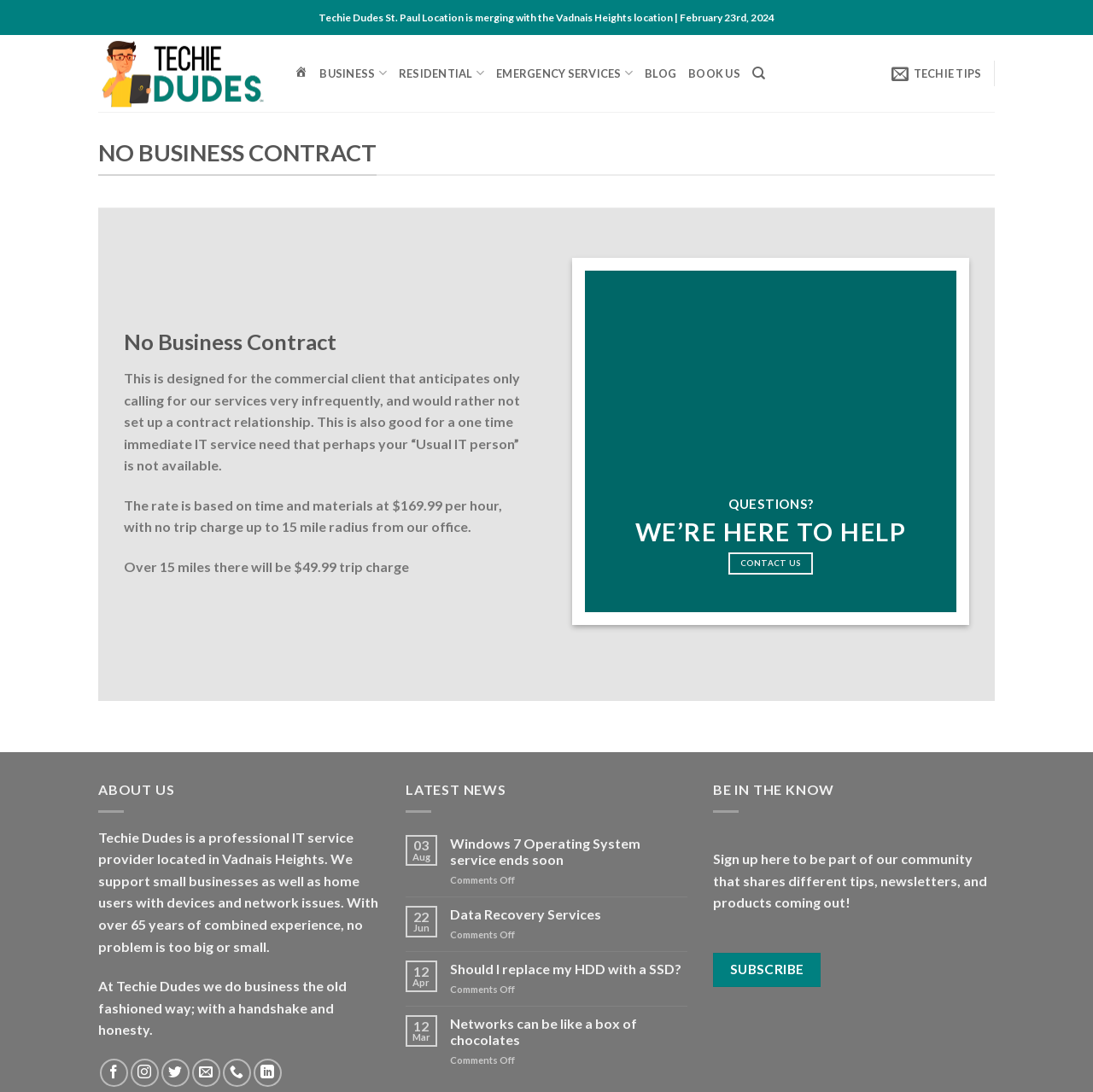How much does the 'No Business Contract' service cost per hour?
Refer to the screenshot and respond with a concise word or phrase.

$169.99